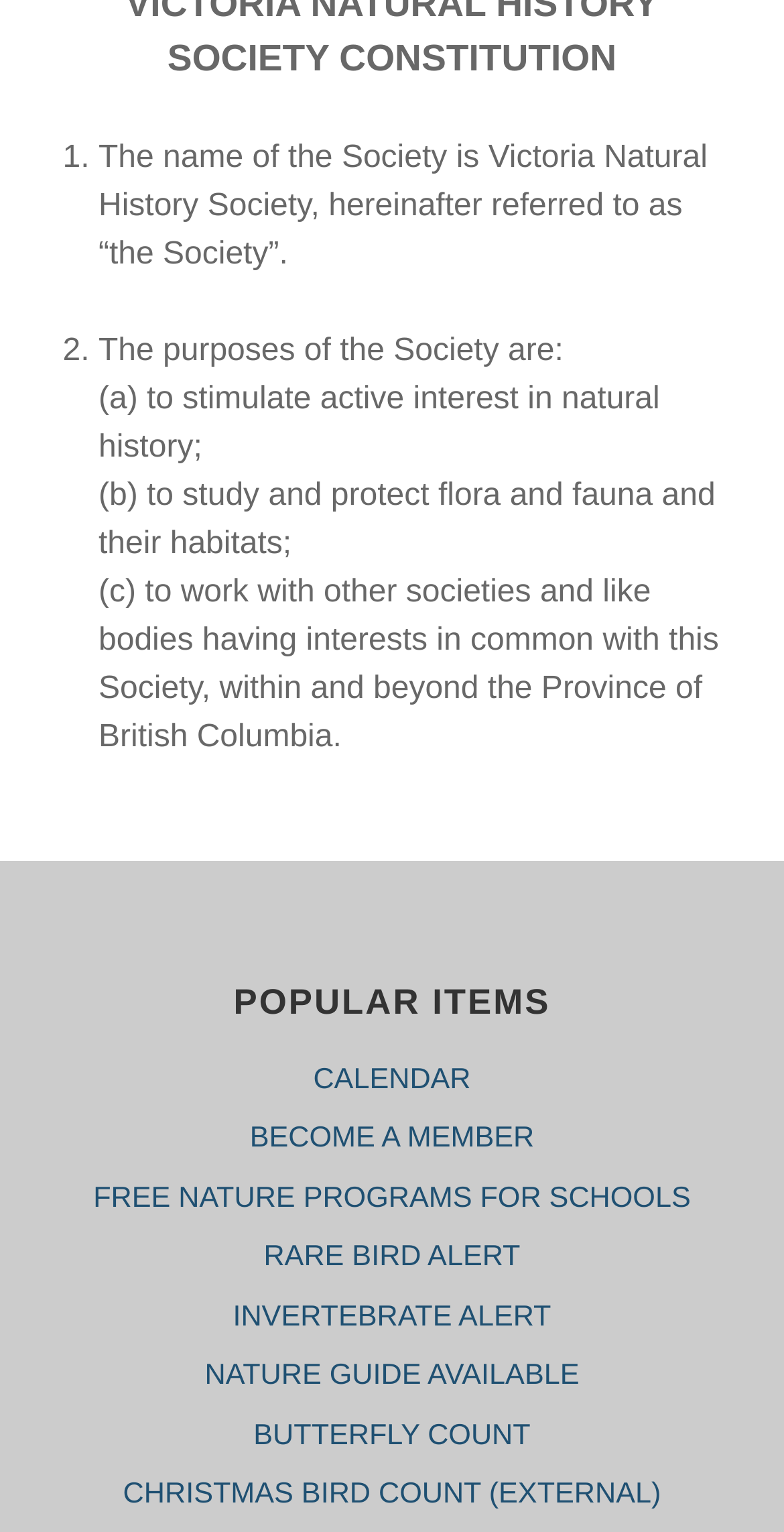What is the last popular item?
Answer the question with a single word or phrase by looking at the picture.

CHRISTMAS BIRD COUNT (EXTERNAL)